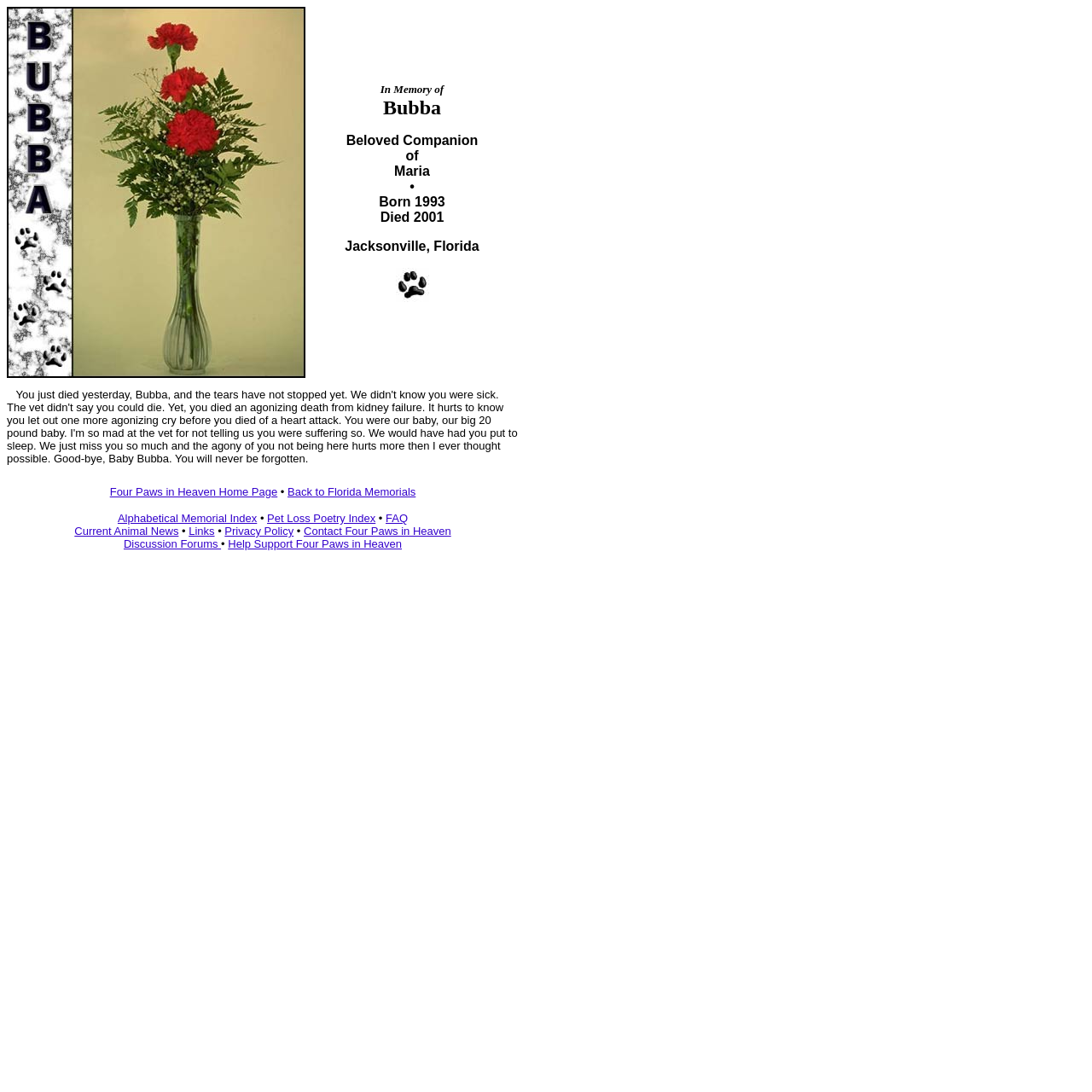Predict the bounding box coordinates of the UI element that matches this description: "Current Animal News". The coordinates should be in the format [left, top, right, bottom] with each value between 0 and 1.

[0.068, 0.469, 0.373, 0.492]